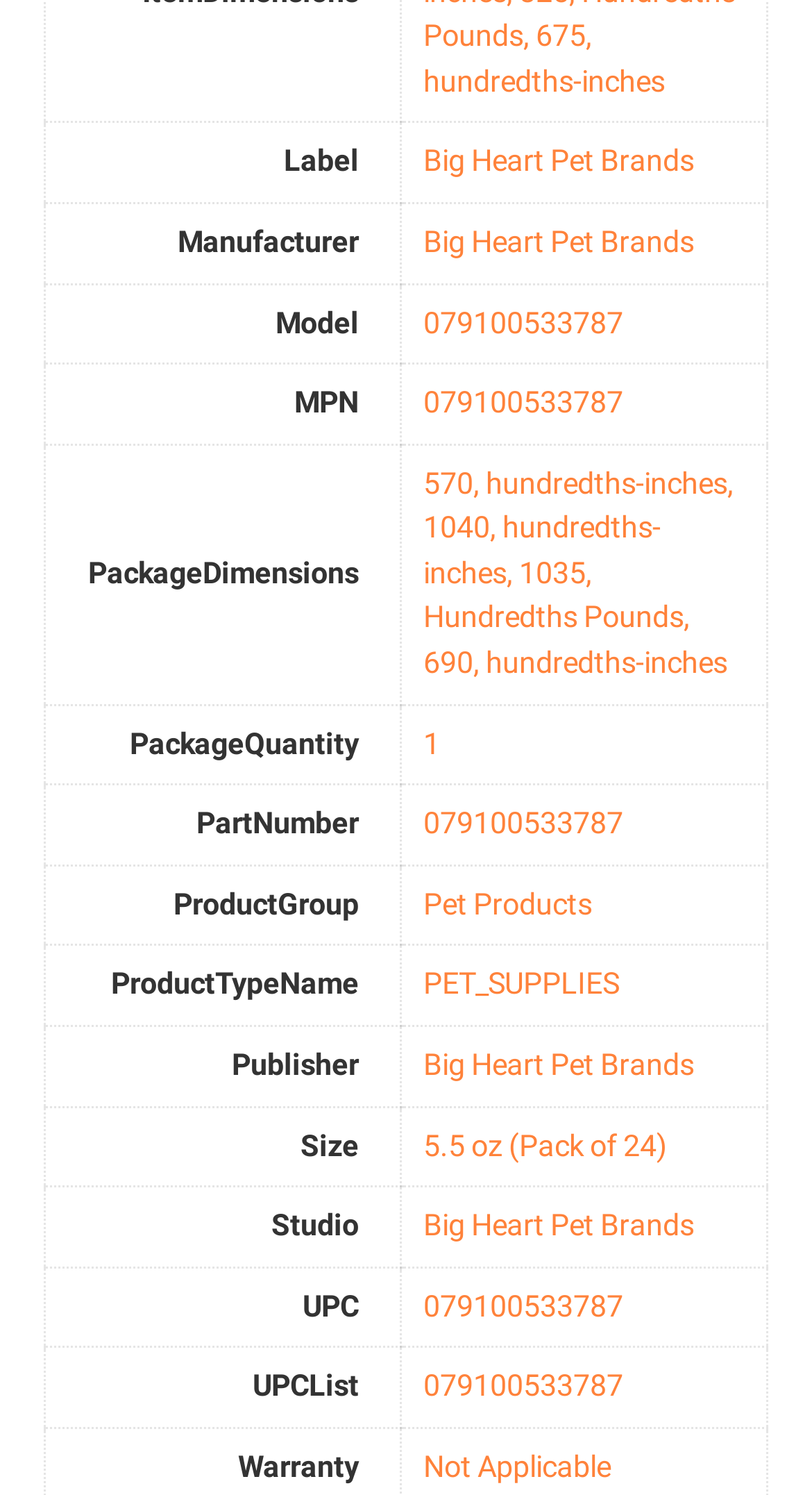Show the bounding box coordinates of the element that should be clicked to complete the task: "Check product size".

[0.522, 0.755, 0.822, 0.778]